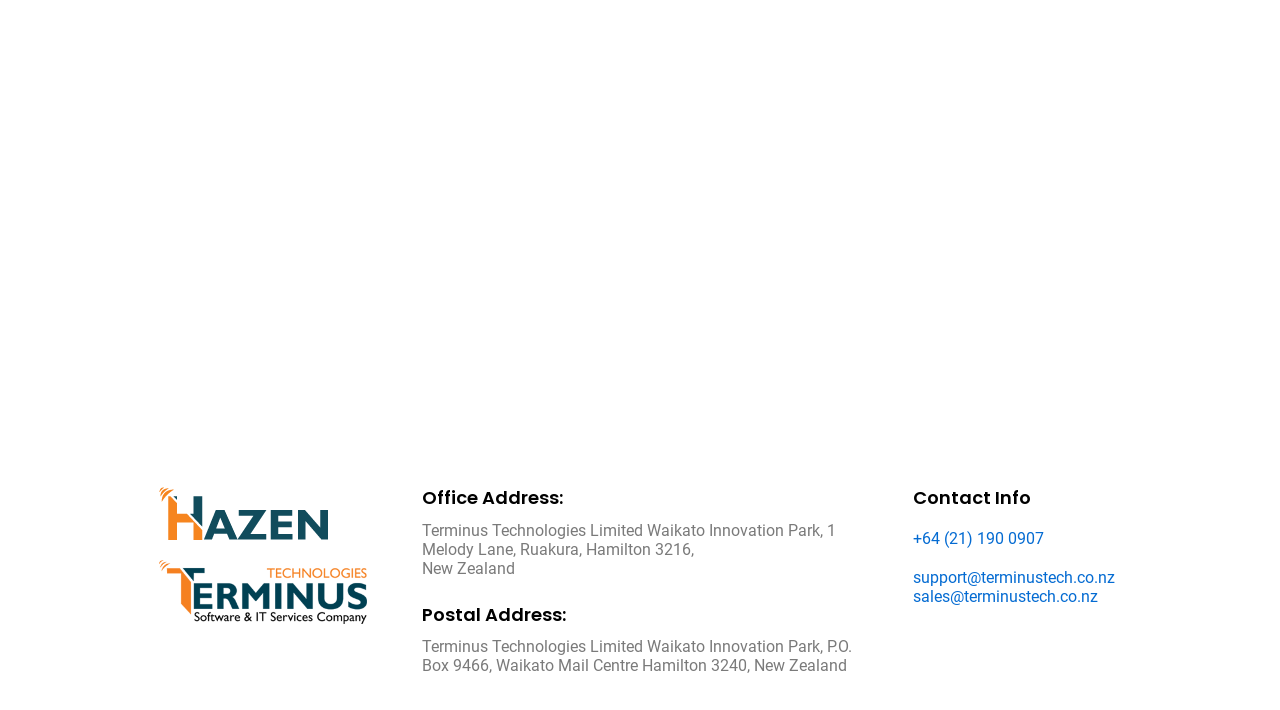What is the postal address of the company? Using the information from the screenshot, answer with a single word or phrase.

Terminus Technologies Limited Waikato Innovation Park, P.O. Box 9466, Waikato Mail Centre Hamilton 3240, New Zealand